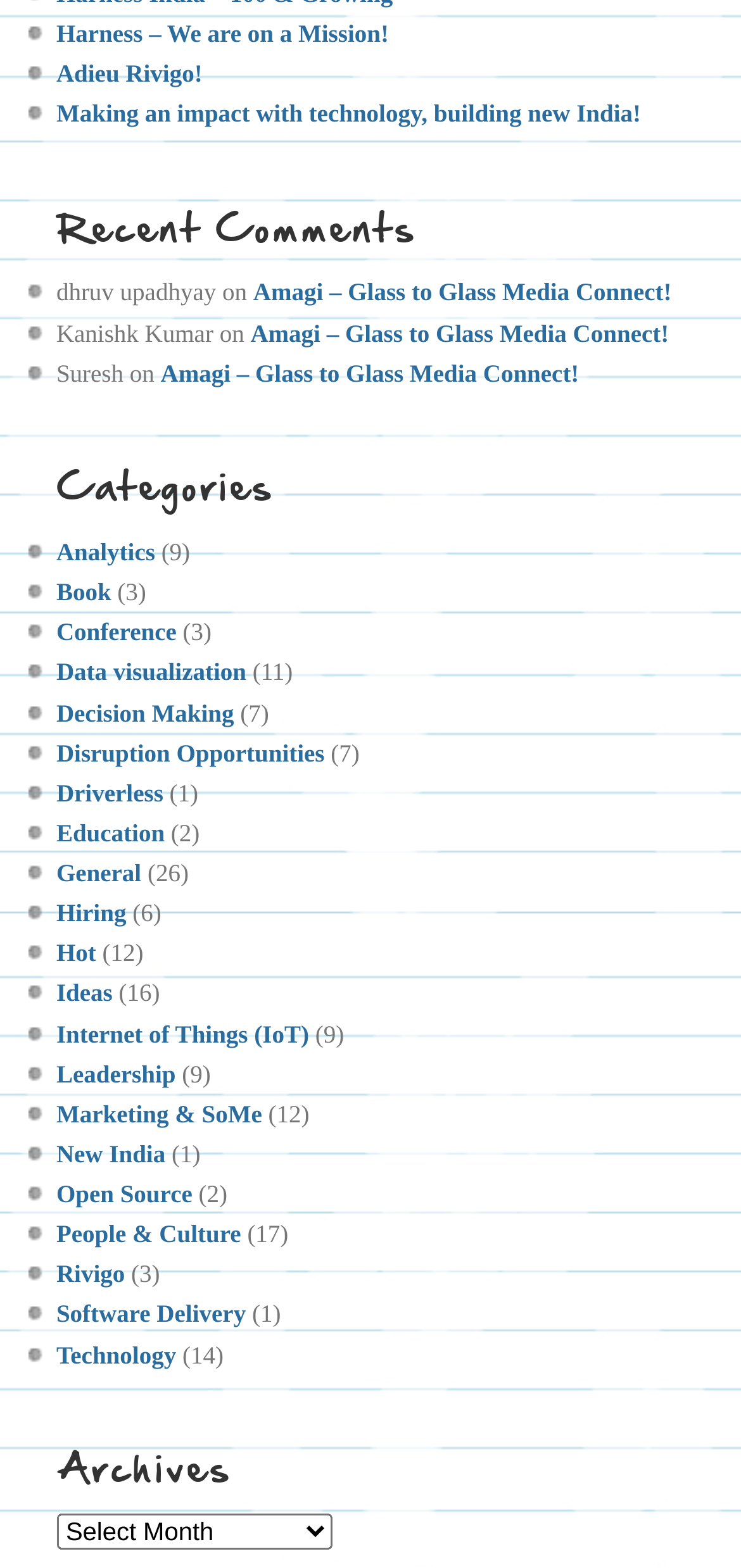Please locate the bounding box coordinates of the region I need to click to follow this instruction: "View 'Recent Comments' section".

[0.076, 0.117, 0.924, 0.174]